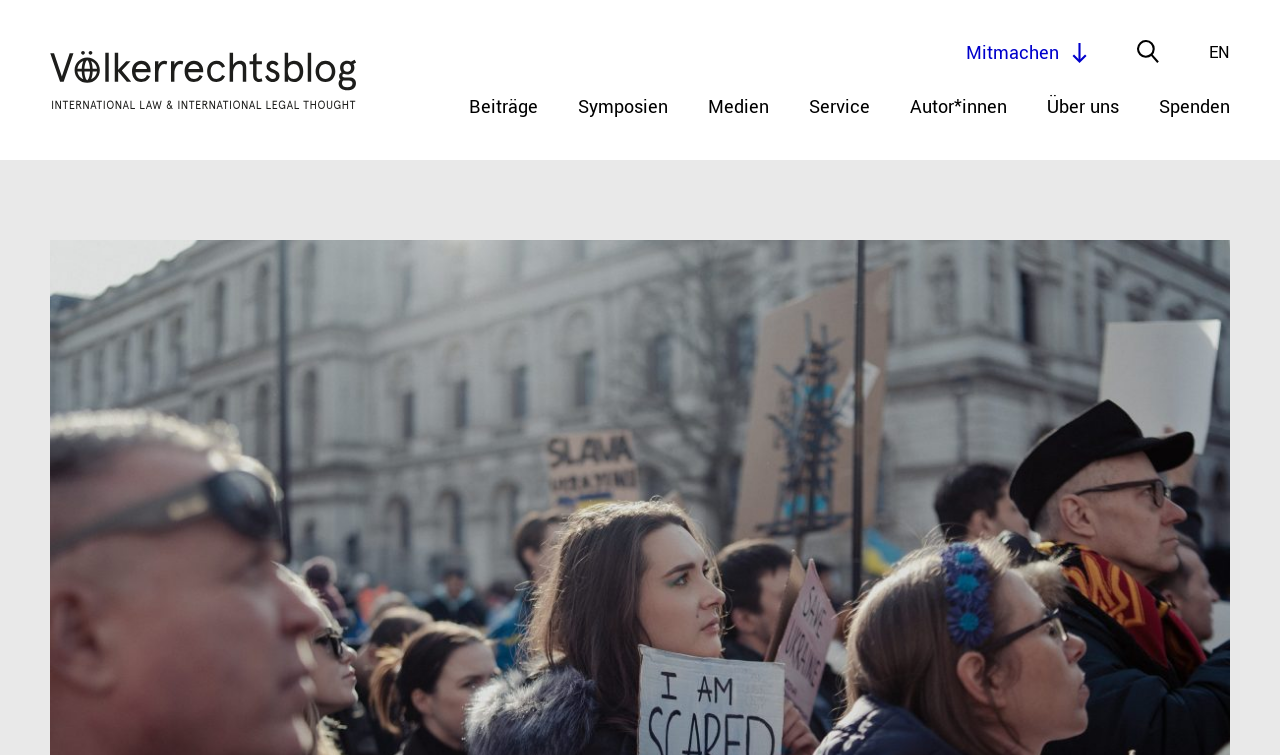What is the last menu item?
Refer to the screenshot and answer in one word or phrase.

Spenden